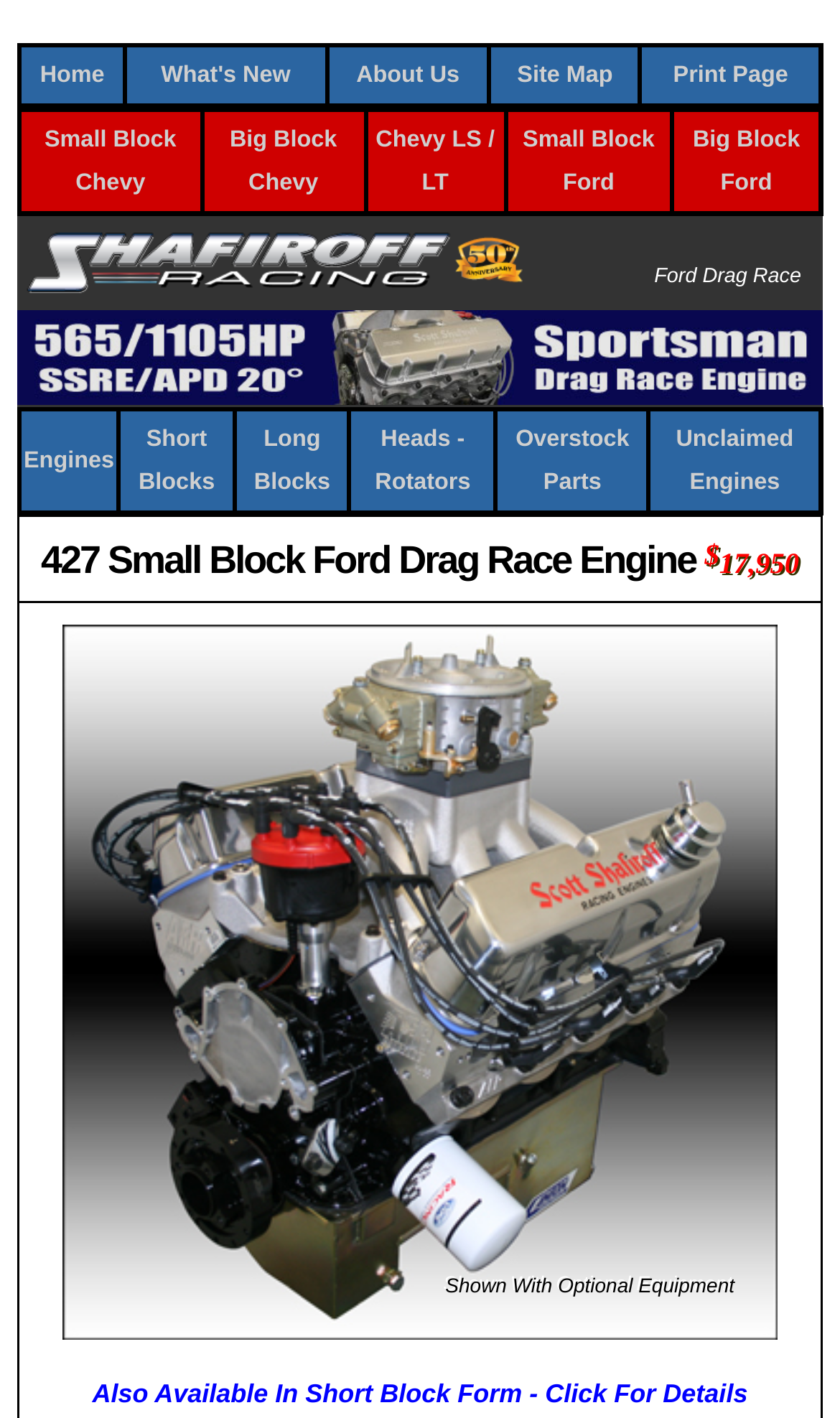What is the price range of the engine?
Please provide a comprehensive and detailed answer to the question.

The price range of the engine is mentioned in the heading, which states that the 427 Small Block Ford Drag Race Engine is priced from $17,950.